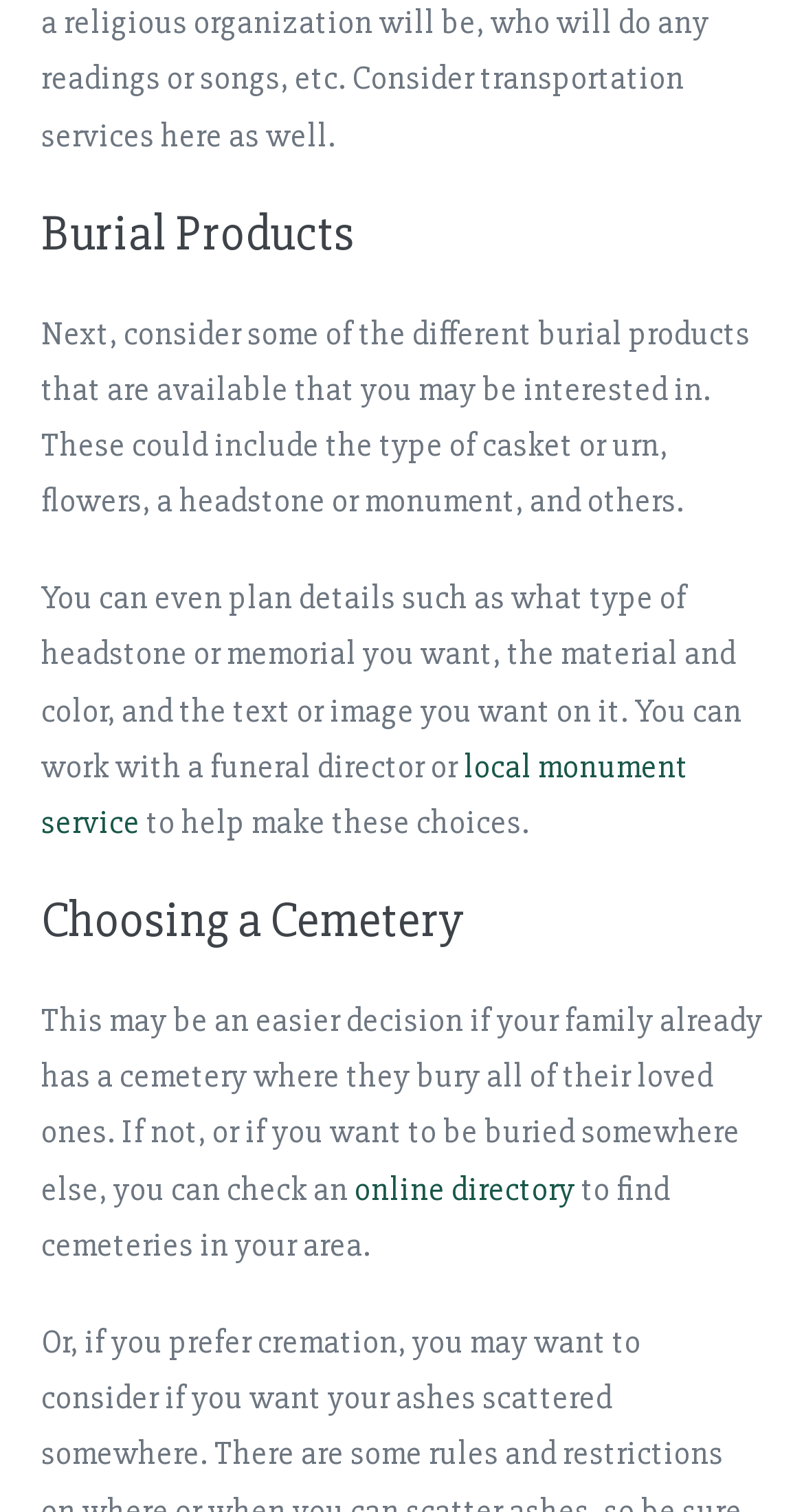Based on the provided description, "online directory", find the bounding box of the corresponding UI element in the screenshot.

[0.441, 0.773, 0.715, 0.8]